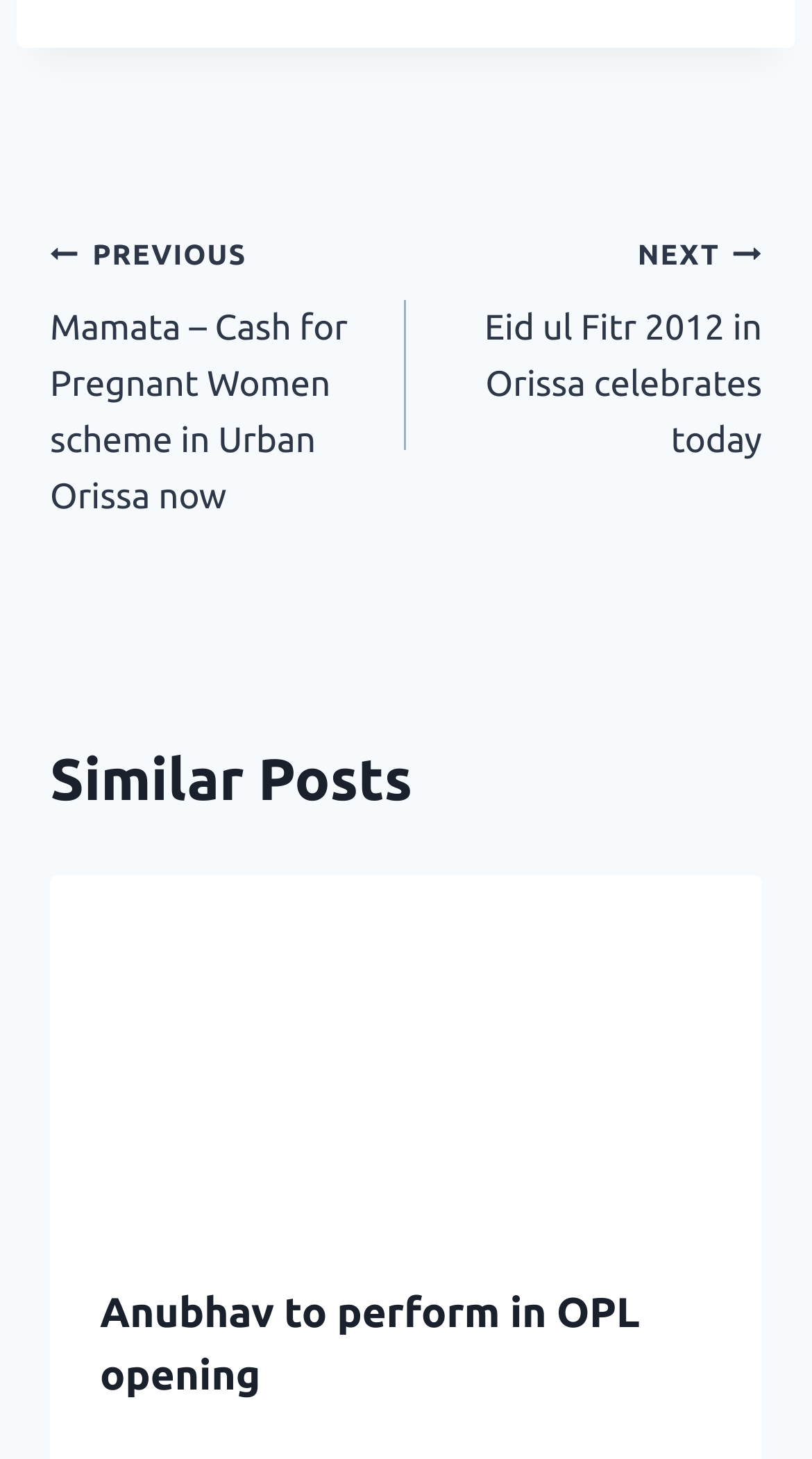What is the previous post about?
Provide a detailed answer to the question using information from the image.

I found the link 'PREVIOUS Mamata – Cash for Pregnant Women scheme in Urban Orissa now' under the 'Post navigation' heading, which suggests that the previous post is about Mamata's cash scheme for pregnant women in Urban Orissa.